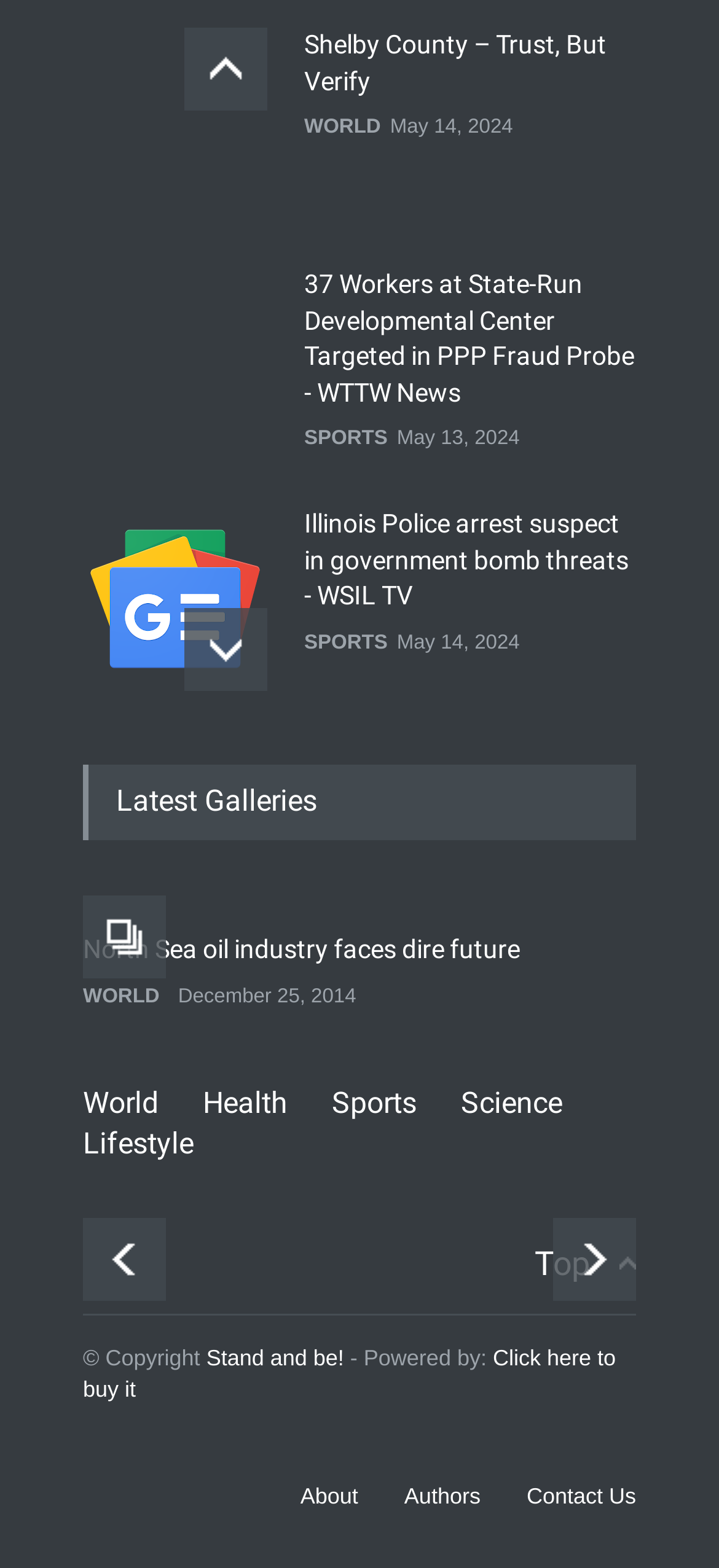Determine the bounding box coordinates for the HTML element mentioned in the following description: "QR Plaques Around Town". The coordinates should be a list of four floats ranging from 0 to 1, represented as [left, top, right, bottom].

None